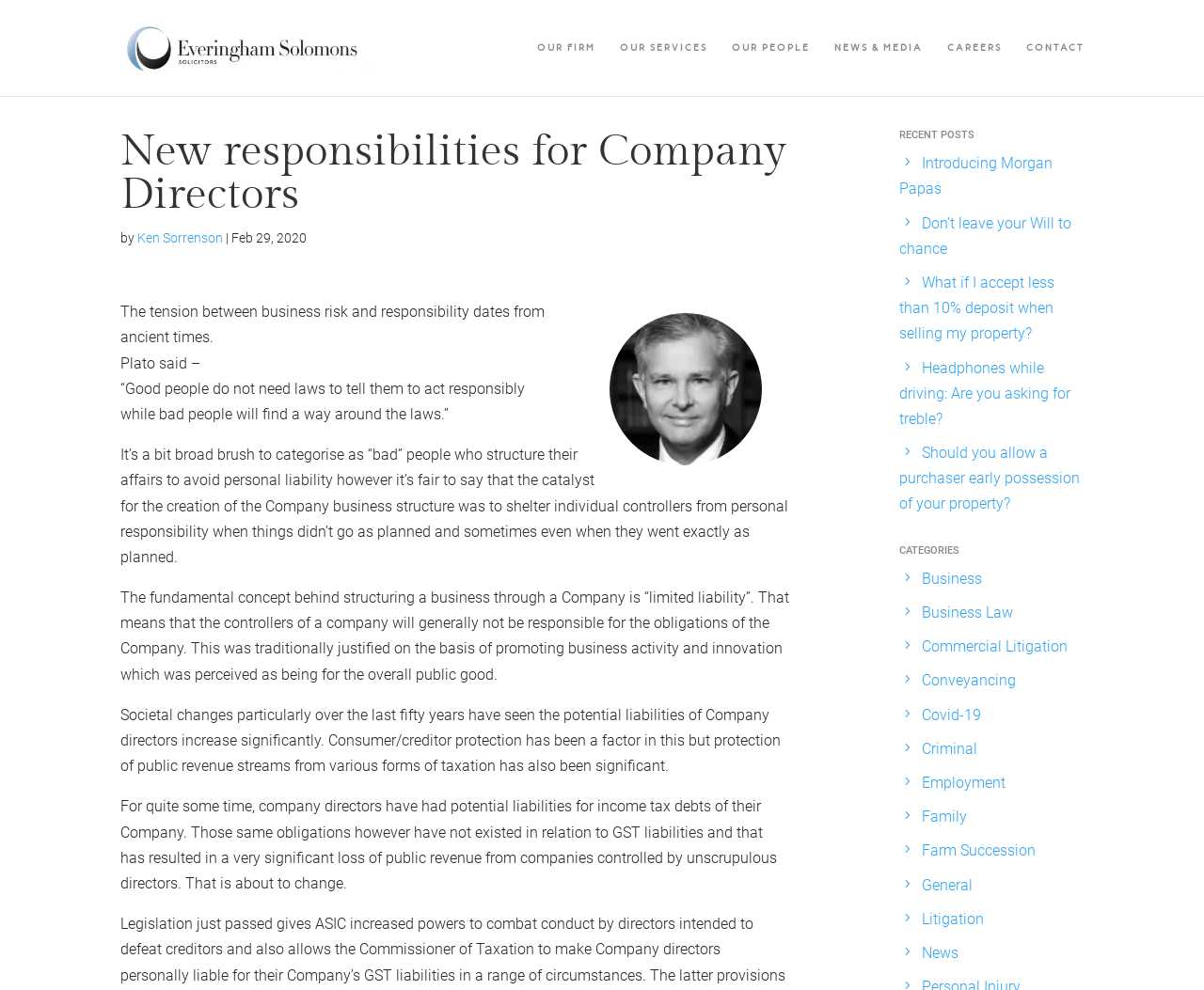Identify the bounding box coordinates necessary to click and complete the given instruction: "Browse the 'Business Law' category".

[0.766, 0.61, 0.841, 0.628]